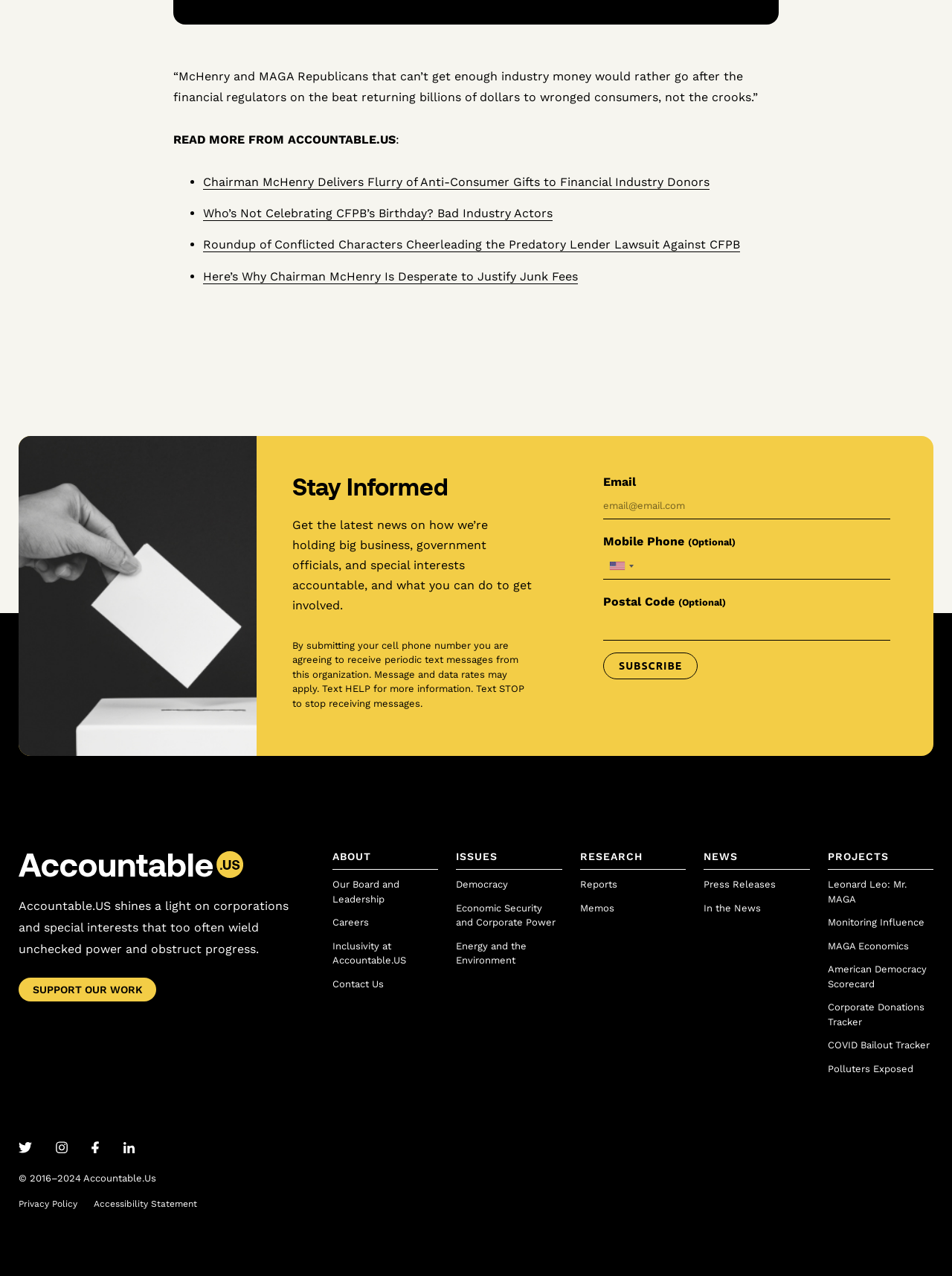Give a concise answer using one word or a phrase to the following question:
What type of content is available under 'ISSUES'?

Democracy, Economic Security, Energy